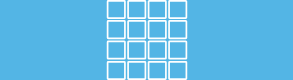Craft a descriptive caption that covers all aspects of the image.

The image features a grid-like pattern set against a light blue background, displaying a series of interconnected squares or rectangles. This visual likely represents services related to tile and grout cleaning, as indicated by the accompanying link in the webpage. The design suggests a clean and efficient approach to the task, resonating with the theme of cleanliness and restoration featured throughout the site, particularly focusing on professional cleaning services offered in Flowery Branch. This grid could symbolize both the structured service process and the meticulous attention to detail that clients can expect from their cleaning experience.